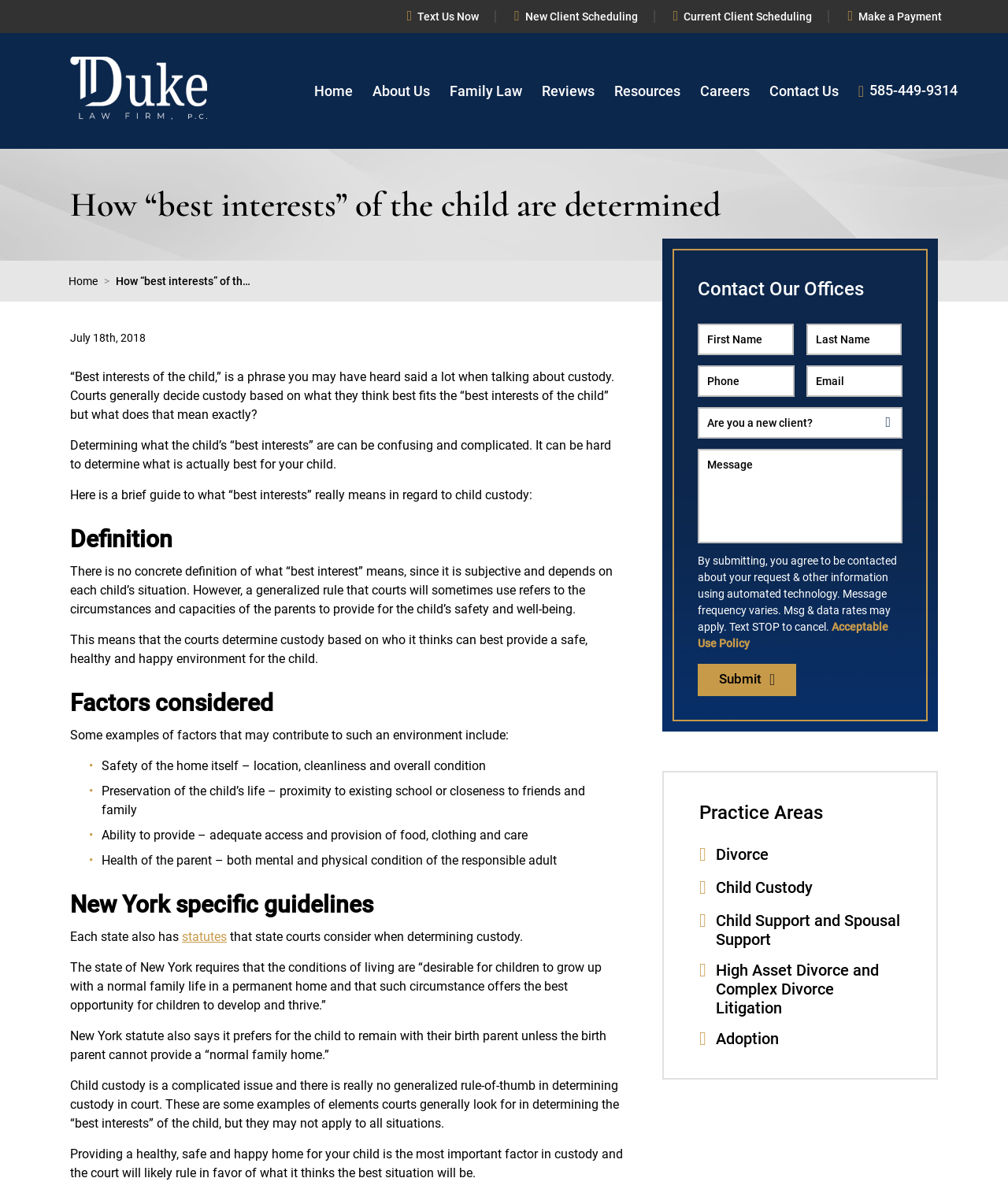What is the preferred outcome for child custody in New York? Analyze the screenshot and reply with just one word or a short phrase.

For the child to remain with their birth parent